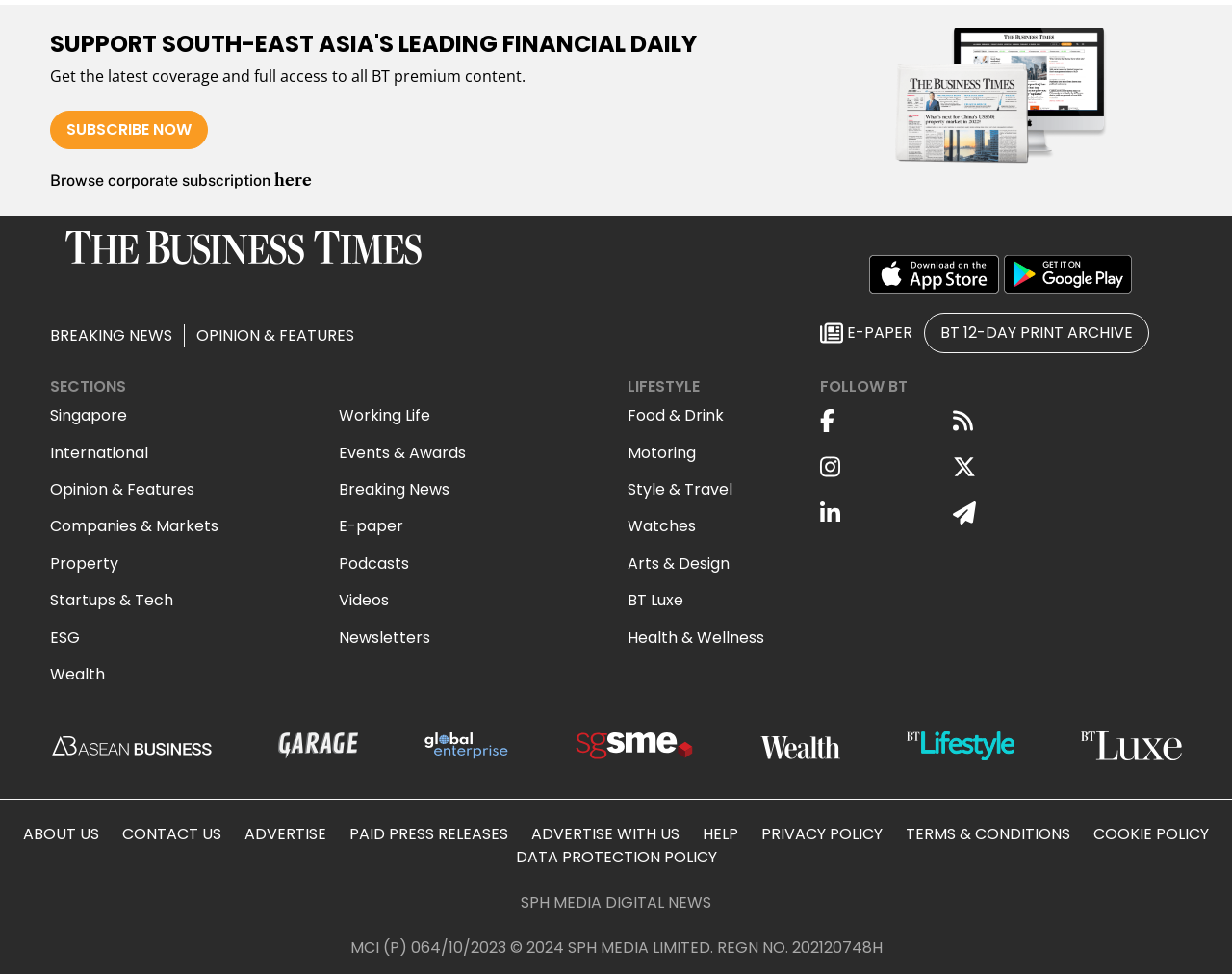Identify the bounding box coordinates for the element you need to click to achieve the following task: "Browse corporate subscription". Provide the bounding box coordinates as four float numbers between 0 and 1, in the form [left, top, right, bottom].

[0.041, 0.176, 0.223, 0.195]